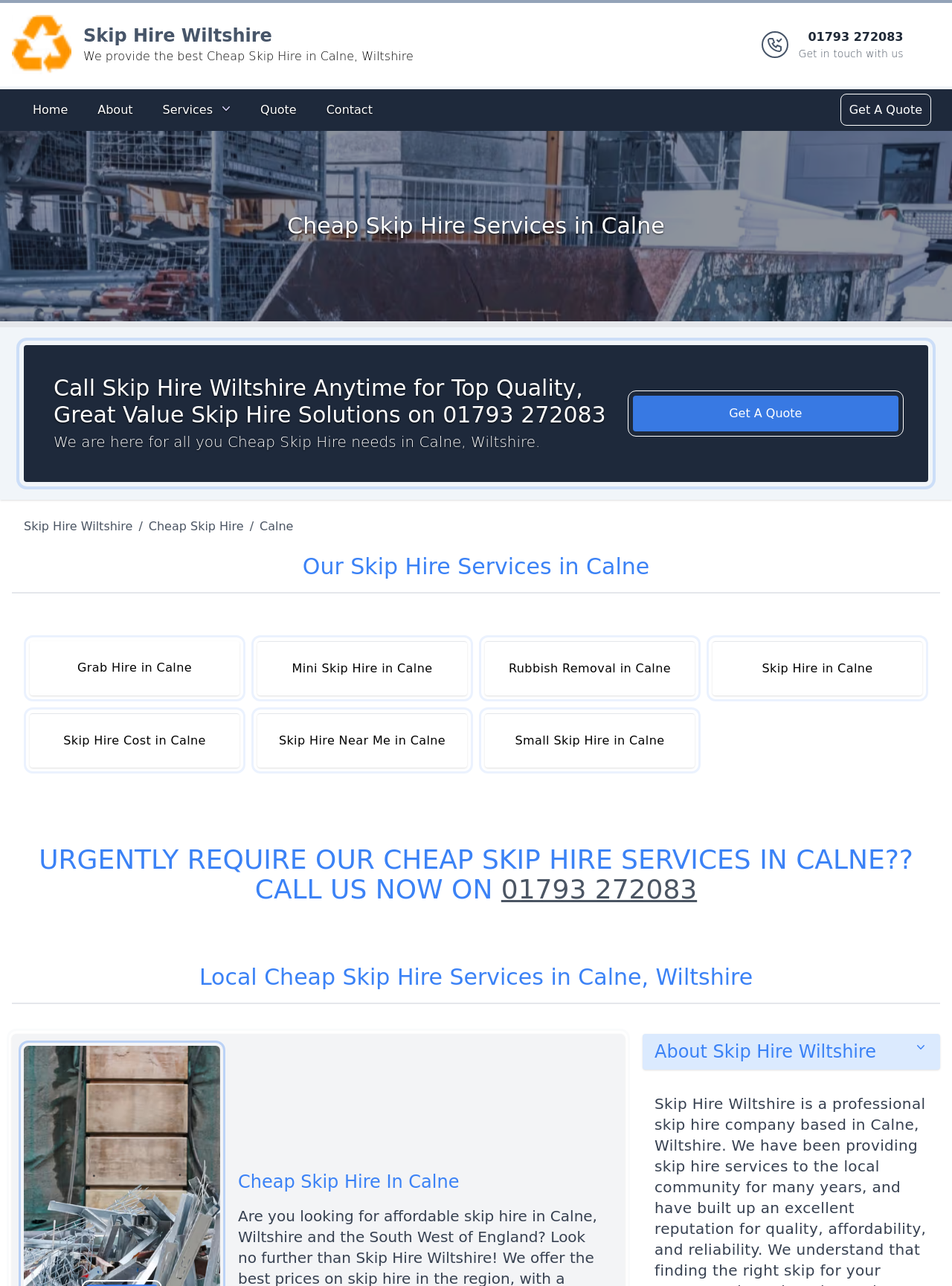Examine the screenshot and answer the question in as much detail as possible: What services does Skip Hire Wiltshire provide in Calne?

The services can be found in the section 'Our Skip Hire Services in Calne' which lists out different types of skip hire services provided by Skip Hire Wiltshire in Calne.